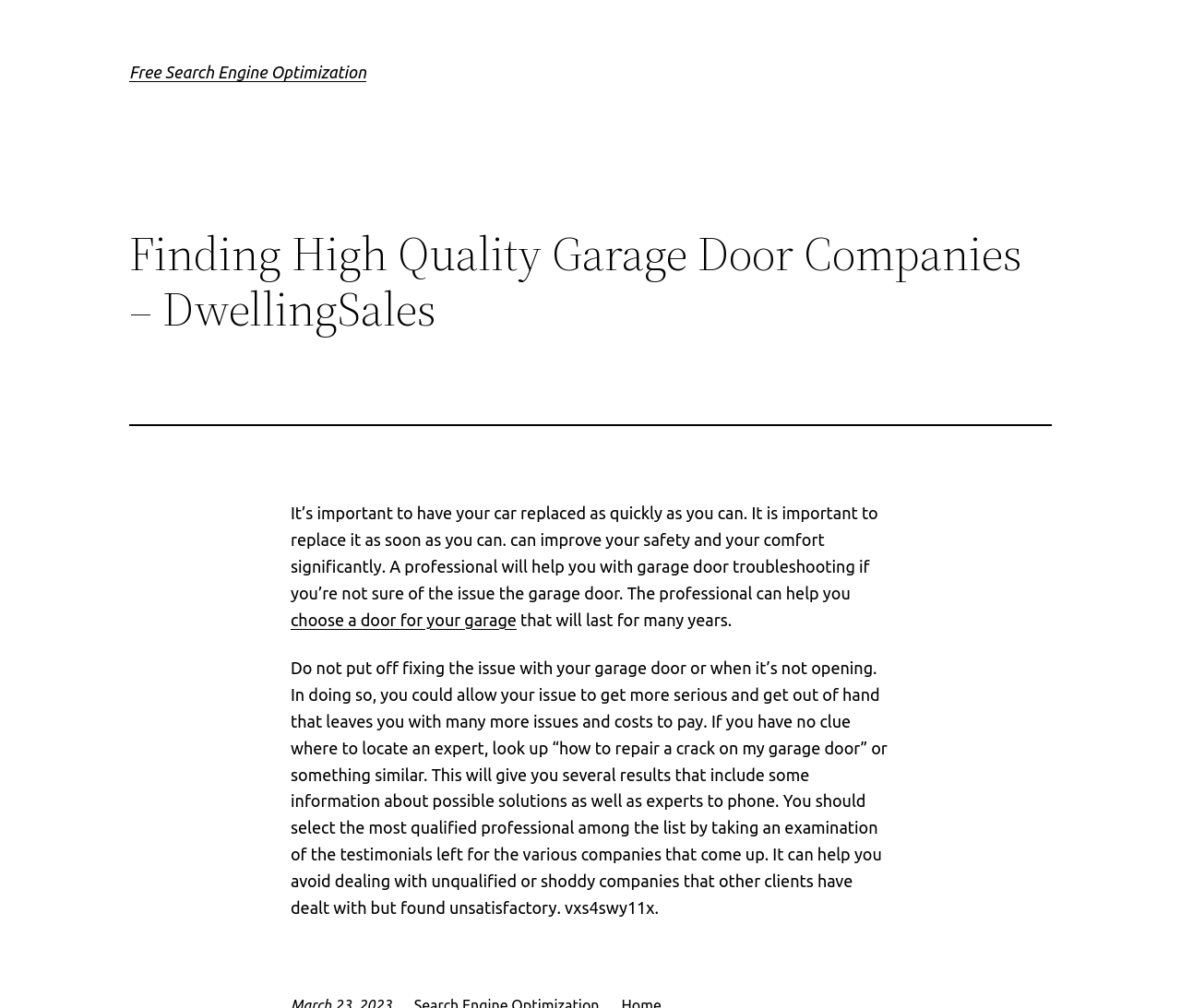How can you find an expert to repair your garage door?
We need a detailed and meticulous answer to the question.

The webpage suggests that you can find an expert to repair your garage door by searching online for phrases like 'how to repair a crack on my garage door'. This will give you several results that include information about possible solutions as well as experts to contact. This is mentioned in the StaticText element with bounding box coordinates [0.246, 0.654, 0.751, 0.909].